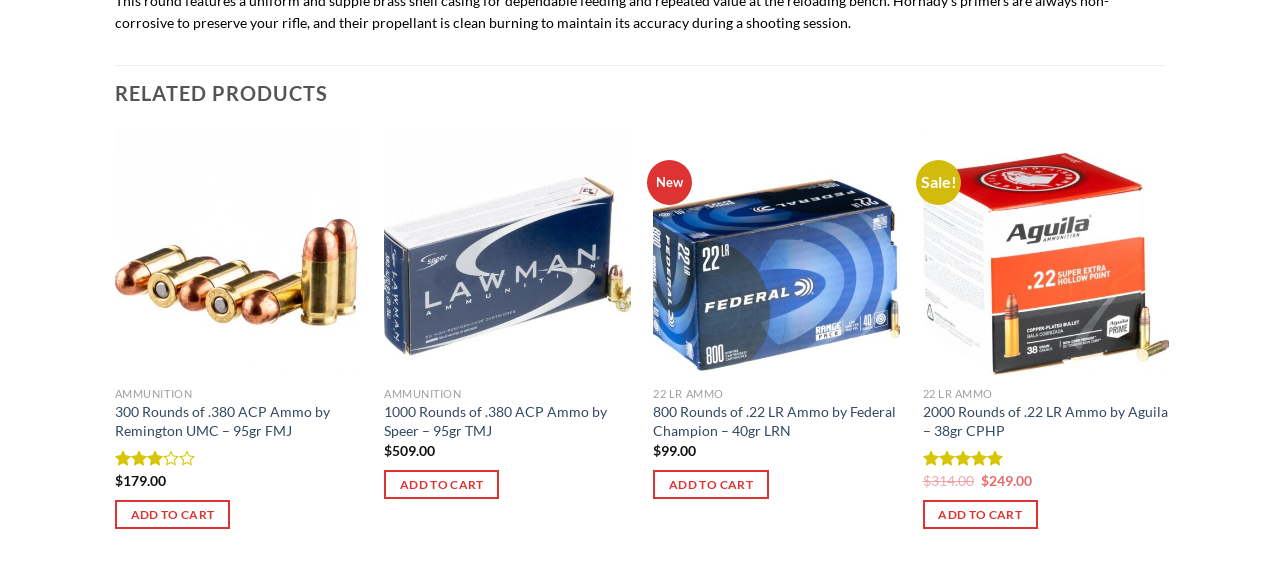Please determine the bounding box coordinates for the element that should be clicked to follow these instructions: "Add to wishlist".

[0.249, 0.246, 0.273, 0.3]